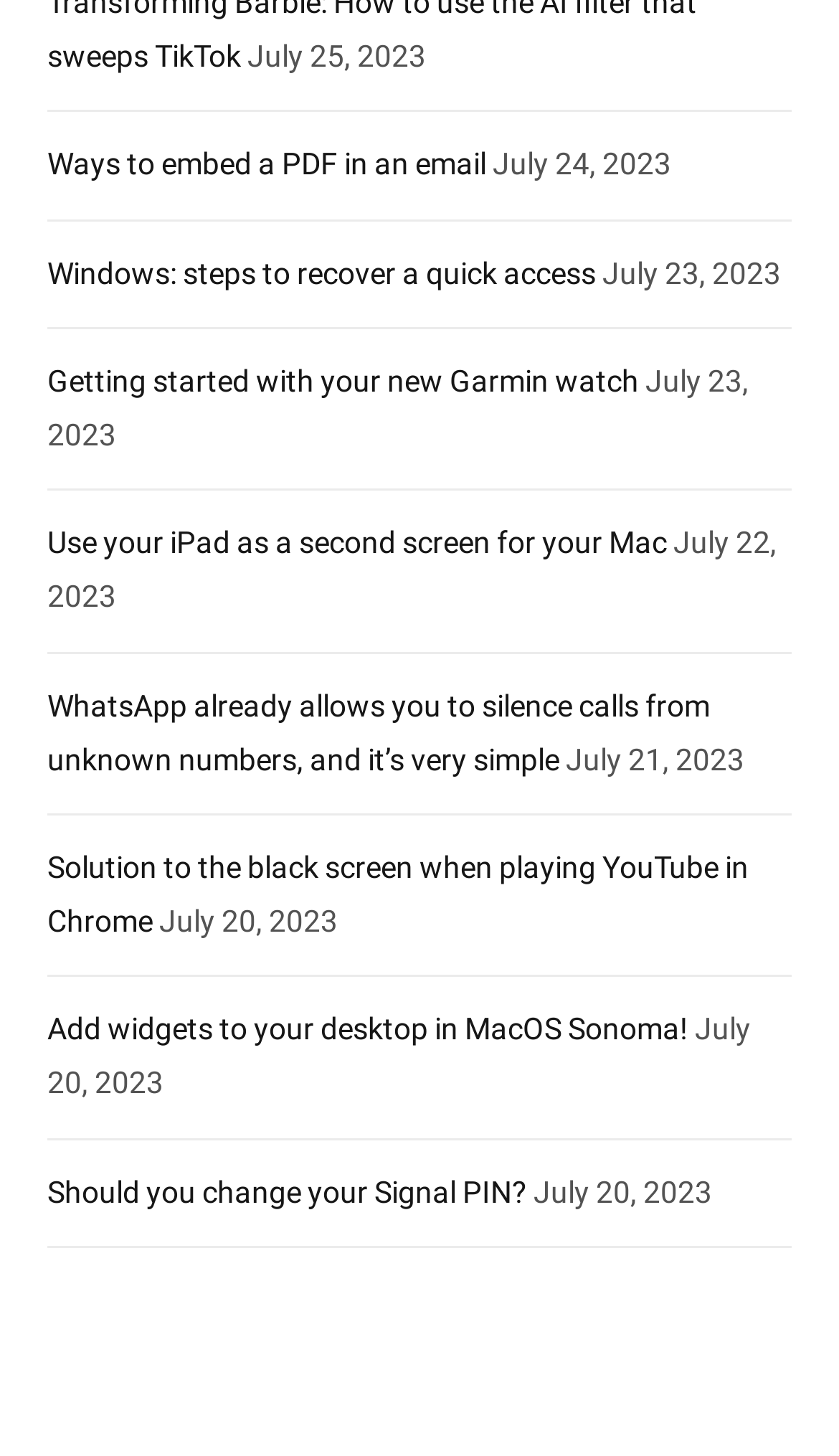Specify the bounding box coordinates of the area that needs to be clicked to achieve the following instruction: "Read about ways to embed a PDF in an email".

[0.056, 0.101, 0.579, 0.125]